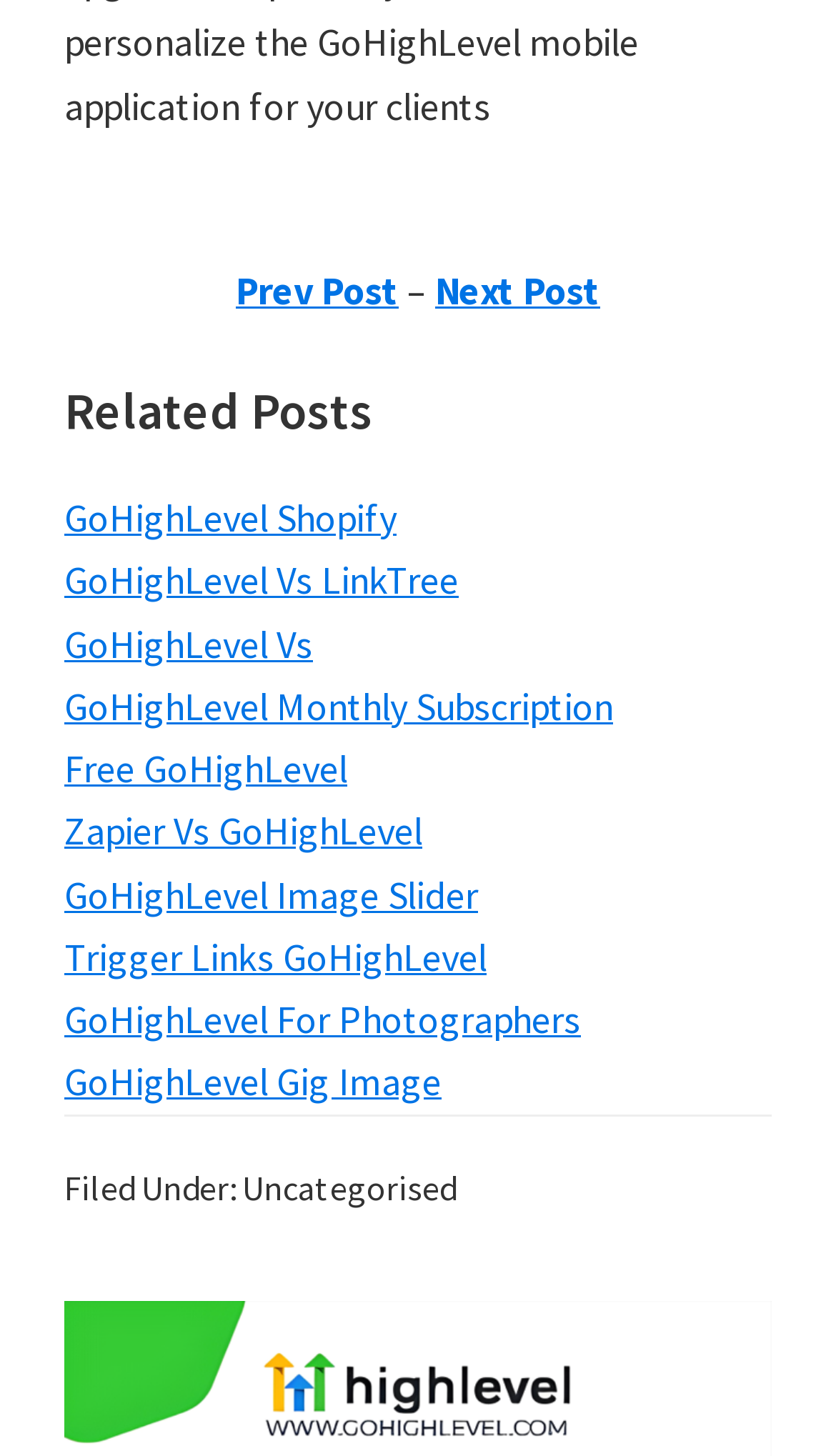Locate the bounding box coordinates of the clickable area to execute the instruction: "View 'GoHighLevel Shopify'". Provide the coordinates as four float numbers between 0 and 1, represented as [left, top, right, bottom].

[0.077, 0.339, 0.474, 0.372]